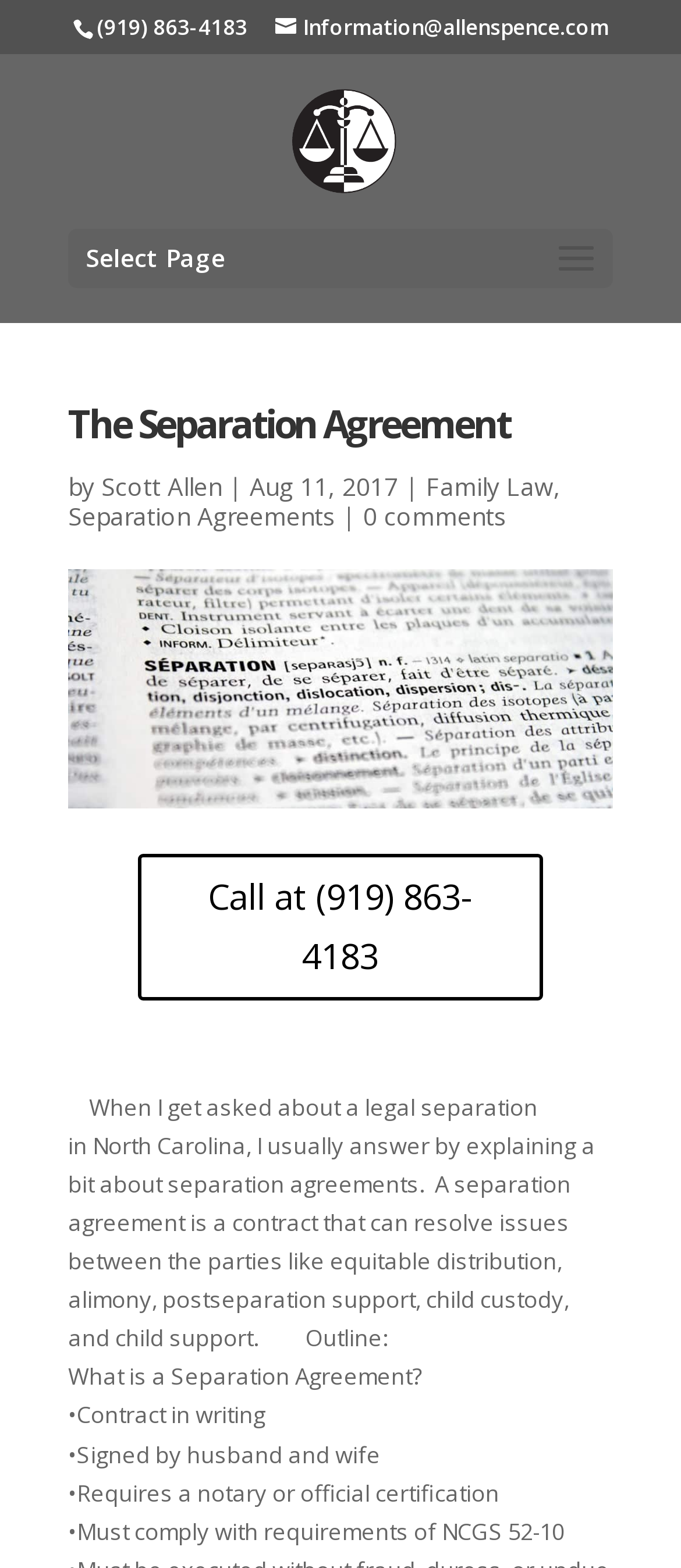Create a detailed summary of all the visual and textual information on the webpage.

This webpage is about separation agreements, specifically in the context of North Carolina law. At the top, there is a header section with the law firm's name, "Allen and Spence Attorneys At Law", accompanied by a logo image. Below this, there is a phone number "(919) 863-4183" and an email address "Information@allenspence.com". 

To the right of the header section, there is a navigation menu with a "Select Page" dropdown. Below this, there is a main content section with a heading "The Separation Agreement" followed by the author's name "Scott Allen" and the publication date "Aug 11, 2017". 

The main content is divided into sections, with the first section explaining what a separation agreement is, which is a contract that resolves issues between parties, including equitable distribution, alimony, and child support. This section is accompanied by an image related to divorce and separation lawyers.

Further down, there is a call-to-action section with a phone number "(919) 863-4183" and a brief description of the law firm's services. Below this, there is an outline of the separation agreement, with subheadings and bullet points explaining the key aspects of such an agreement, including that it must be a written contract, signed by both parties, and comply with North Carolina law.